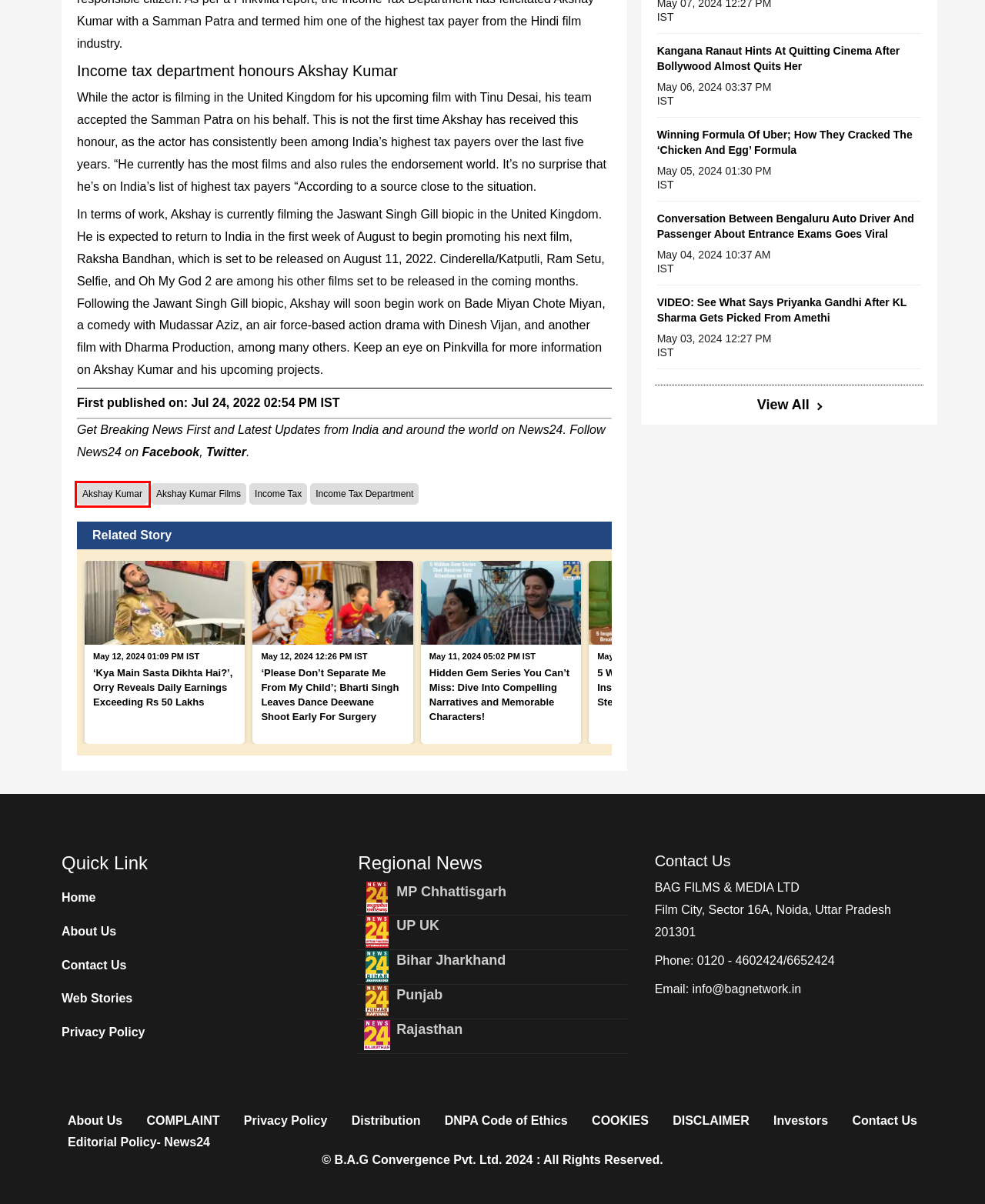You are presented with a screenshot of a webpage containing a red bounding box around a particular UI element. Select the best webpage description that matches the new webpage after clicking the element within the bounding box. Here are the candidates:
A. Income Tax Archives - News24
B. Income Tax Department Archives - News24
C. About Us - News24
D. 5 Women Empowerment Inspiring Series That Break Stereotypes
E. VIDEO: Priyanka Gandhi On KL Sharma Being Picked From Amethi
F. Akshay Kumar Archives - News24
G. Stories Archive - News24
H. Privacy Policy - News24

F